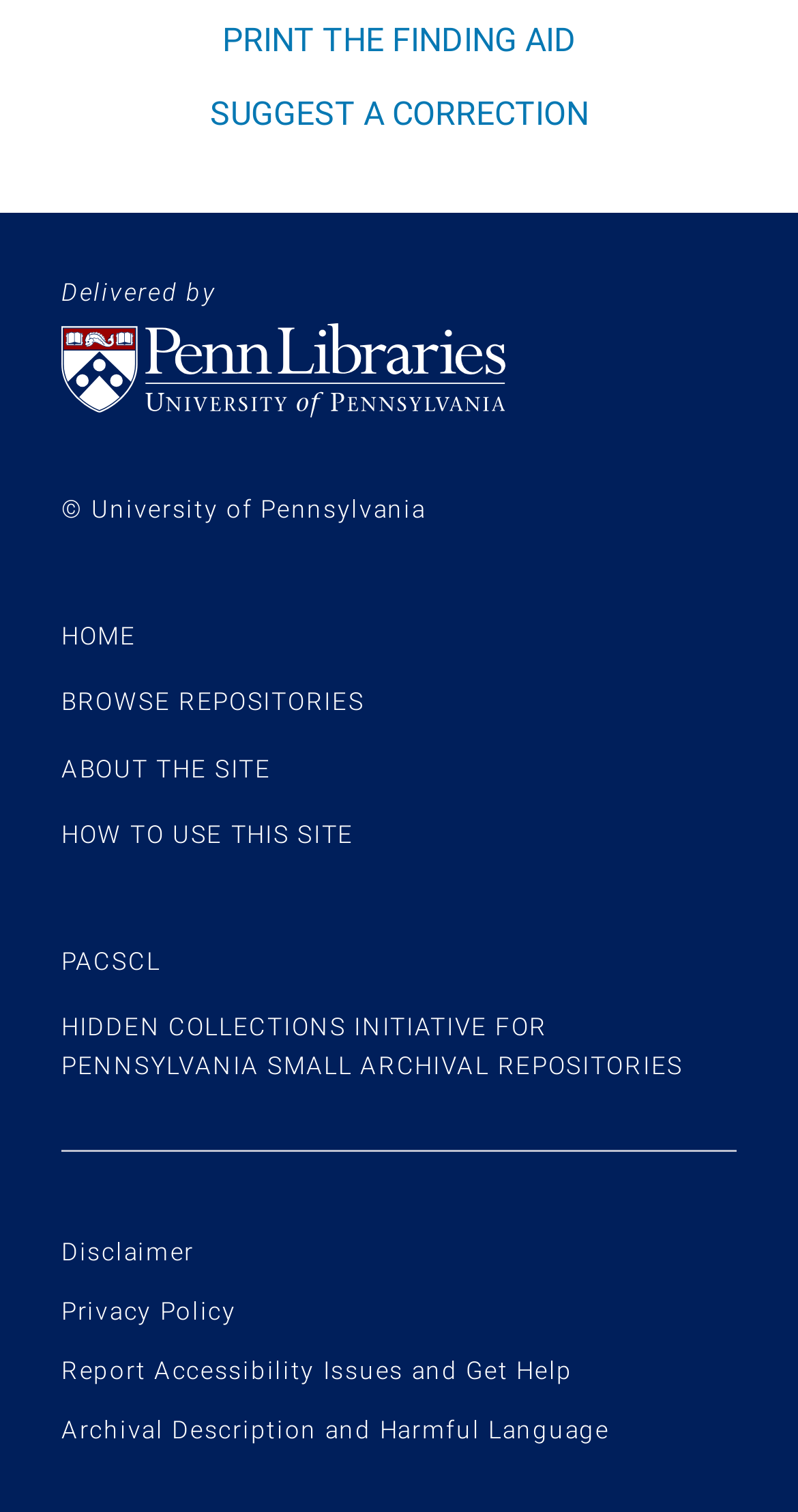Please identify the bounding box coordinates of the element I should click to complete this instruction: 'browse repositories'. The coordinates should be given as four float numbers between 0 and 1, like this: [left, top, right, bottom].

[0.077, 0.455, 0.457, 0.474]